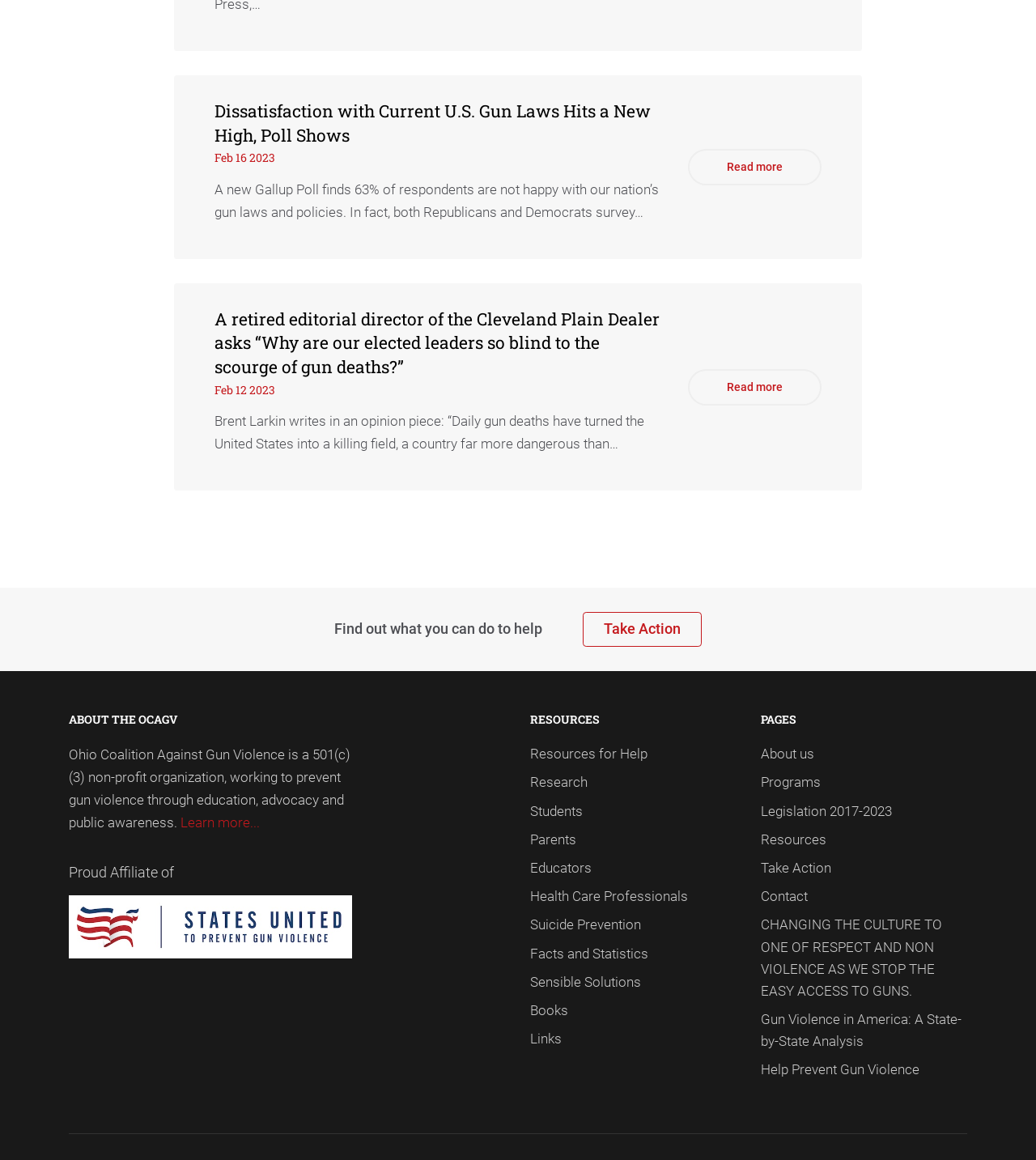Point out the bounding box coordinates of the section to click in order to follow this instruction: "View pages about gun violence in America".

[0.734, 0.872, 0.928, 0.905]